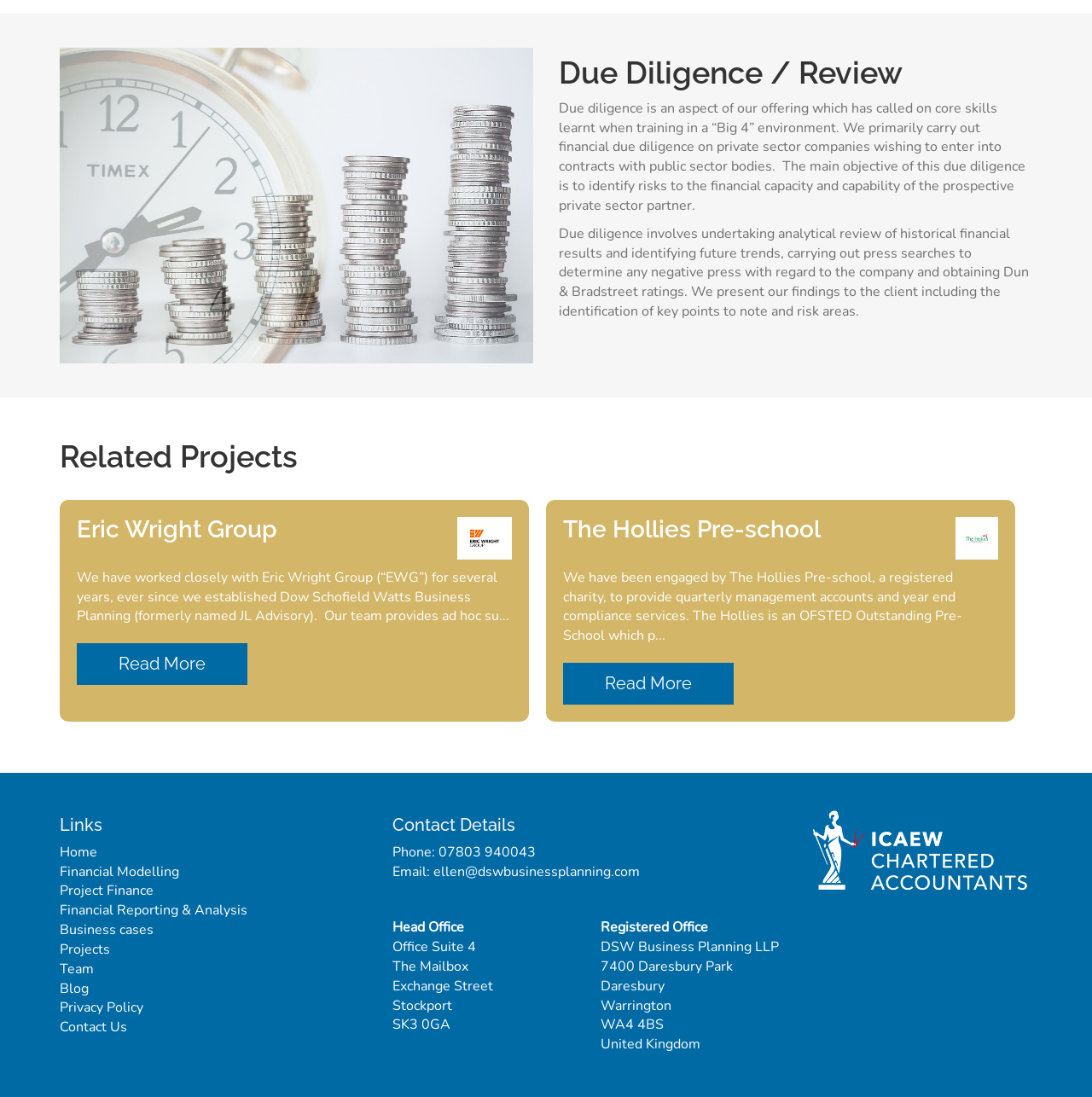Please determine the bounding box coordinates of the element to click on in order to accomplish the following task: "Click on 'Read More' to learn about The Hollies Pre-school". Ensure the coordinates are four float numbers ranging from 0 to 1, i.e., [left, top, right, bottom].

[0.516, 0.604, 0.672, 0.642]